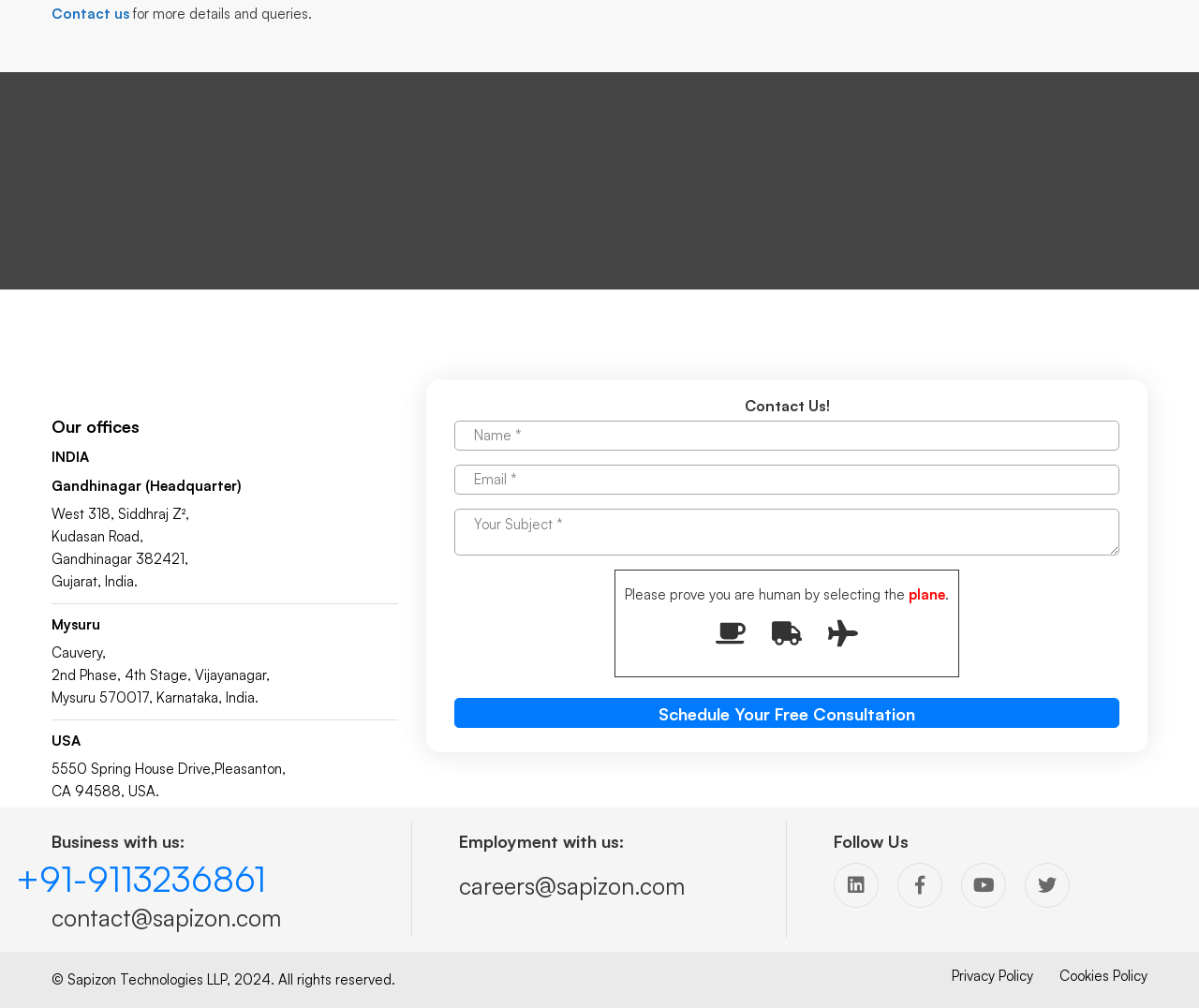What social media platforms can you follow the company on?
With the help of the image, please provide a detailed response to the question.

I found the answer by looking at the 'Follow Us' section, which lists the social media platforms where you can follow the company.